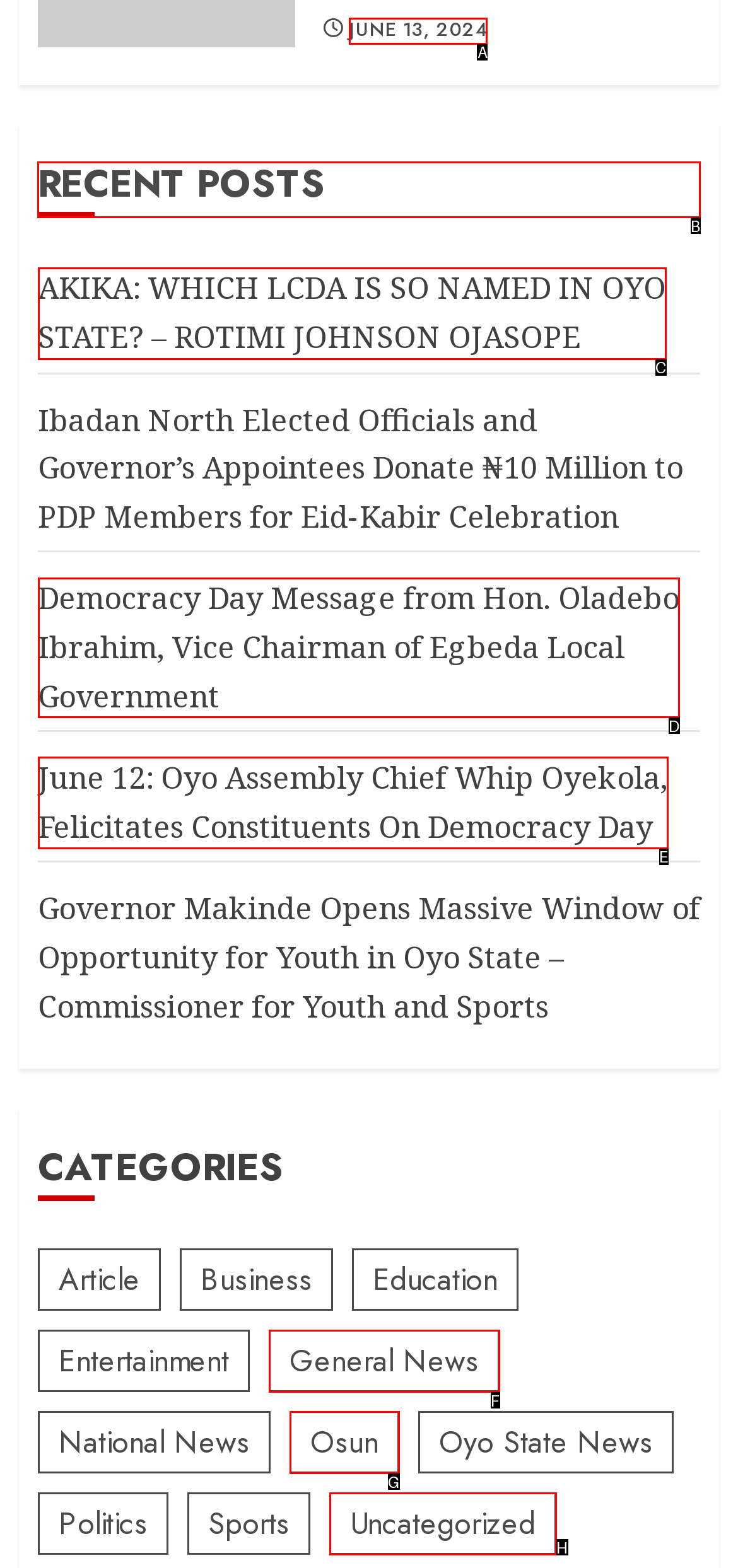Indicate the letter of the UI element that should be clicked to accomplish the task: view recent posts. Answer with the letter only.

B